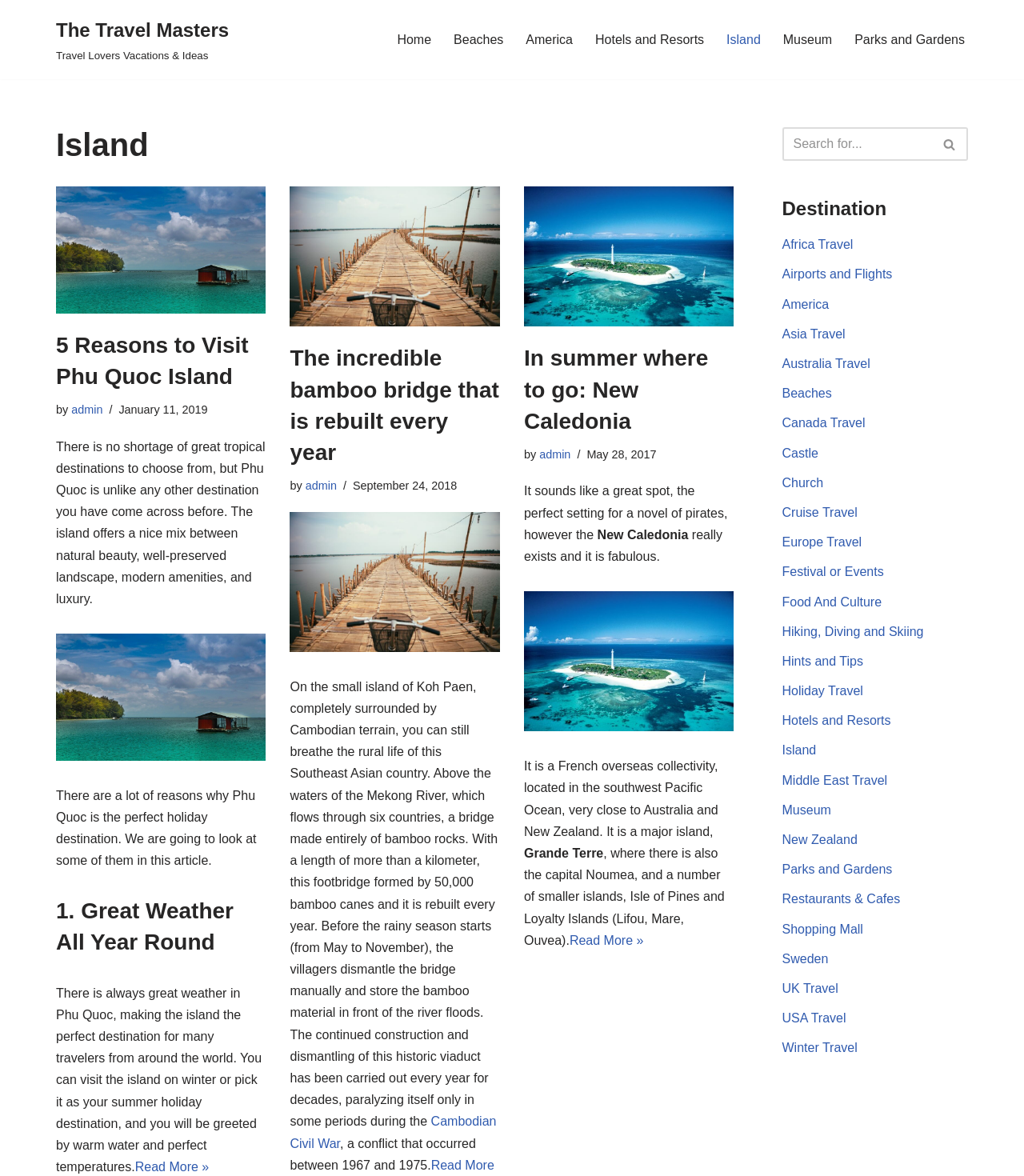Pinpoint the bounding box coordinates of the area that must be clicked to complete this instruction: "Search for a destination".

[0.764, 0.108, 0.91, 0.137]